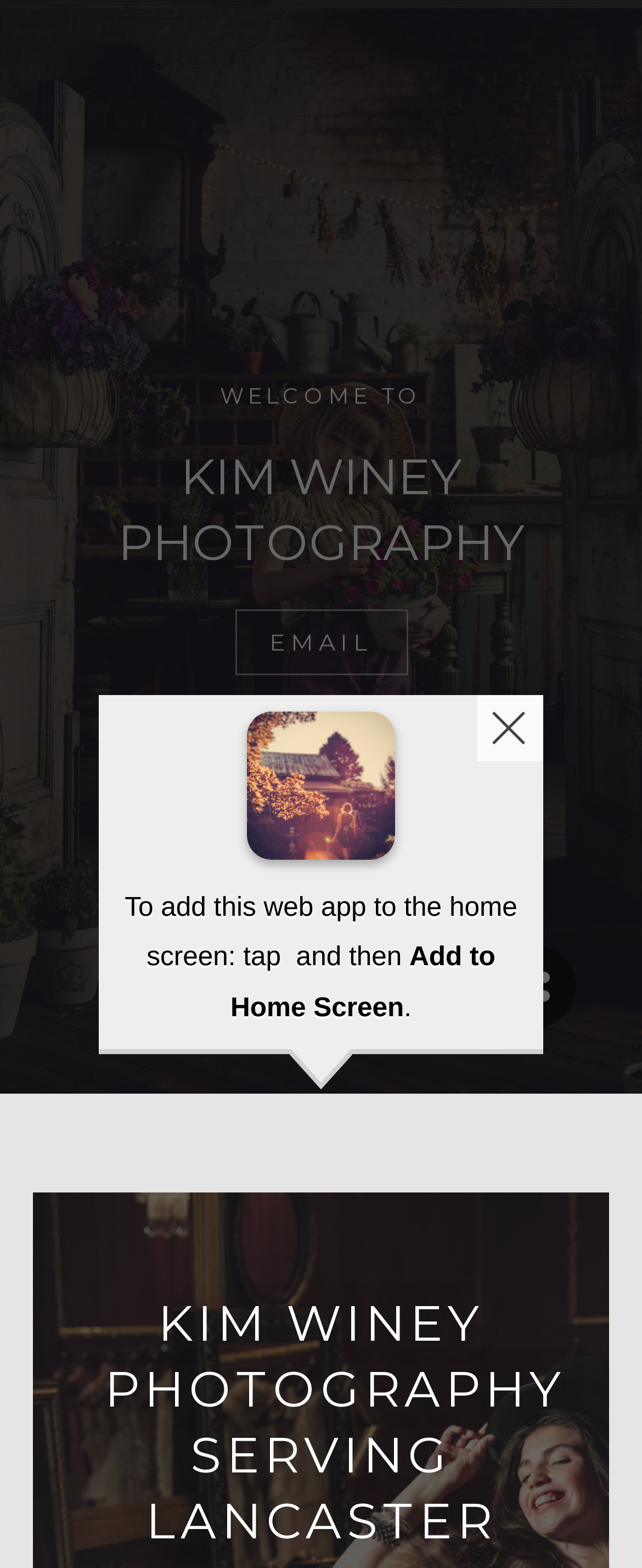Please provide a comprehensive response to the question below by analyzing the image: 
How can users add this webpage to their home screen?

The instructions on how to add this webpage to the home screen are provided in the static text section of the webpage, which guides users to tap and then select the 'Add to Home Screen' option.